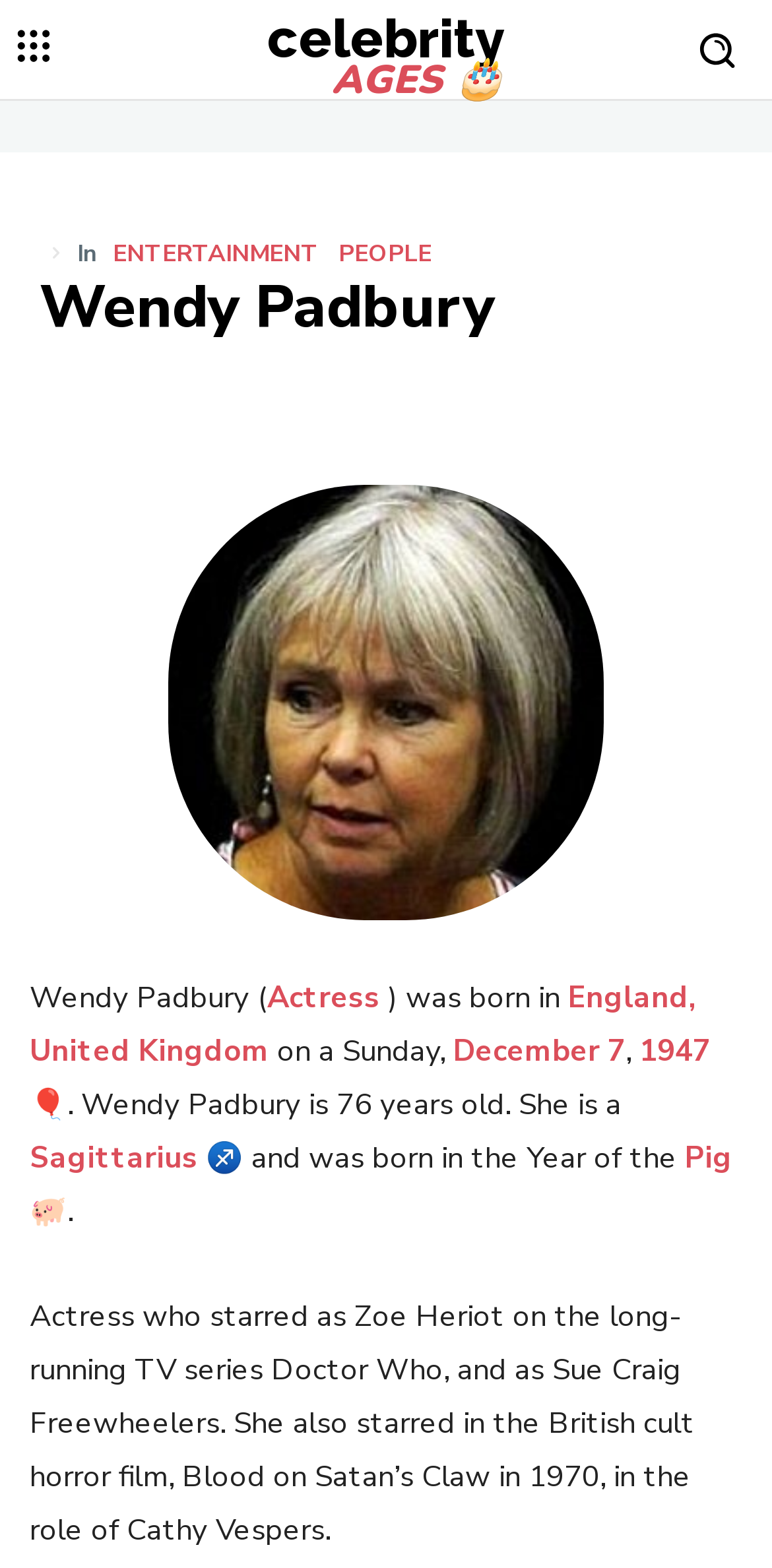Identify the bounding box coordinates of the clickable region to carry out the given instruction: "View Wendy Padbury's profile".

[0.051, 0.174, 0.641, 0.22]